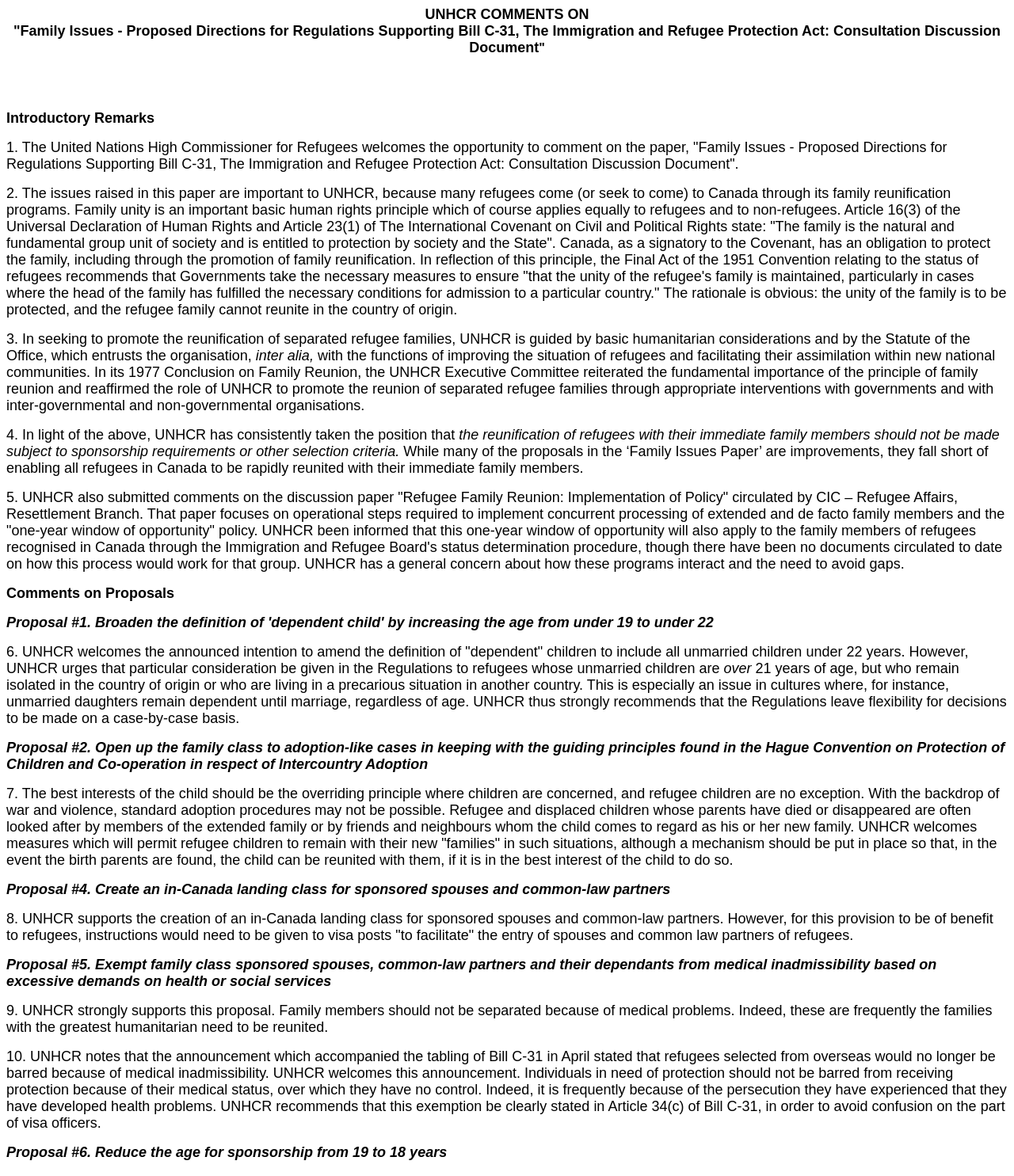Using details from the image, please answer the following question comprehensively:
Why does the UNHCR support exempting family class sponsored spouses from medical inadmissibility?

The UNHCR strongly supports this proposal because family members should not be separated because of medical problems, and these are frequently the families with the greatest humanitarian need to be reunited, as stated in paragraph 9.